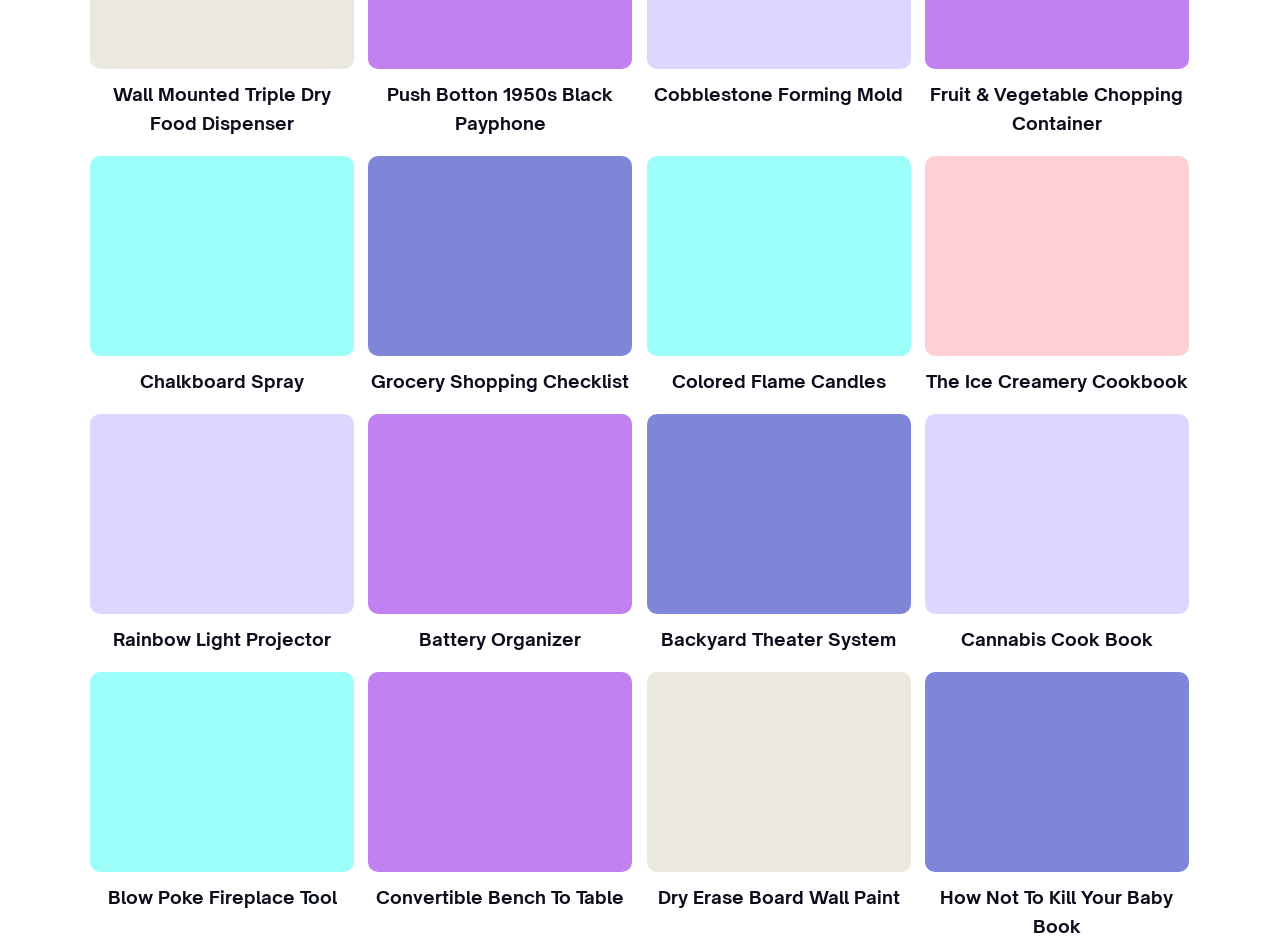What is the vertical position of the 'Rainbow Light Projector' image?
Please provide a single word or phrase as your answer based on the screenshot.

Above the 'Battery Organizer' image